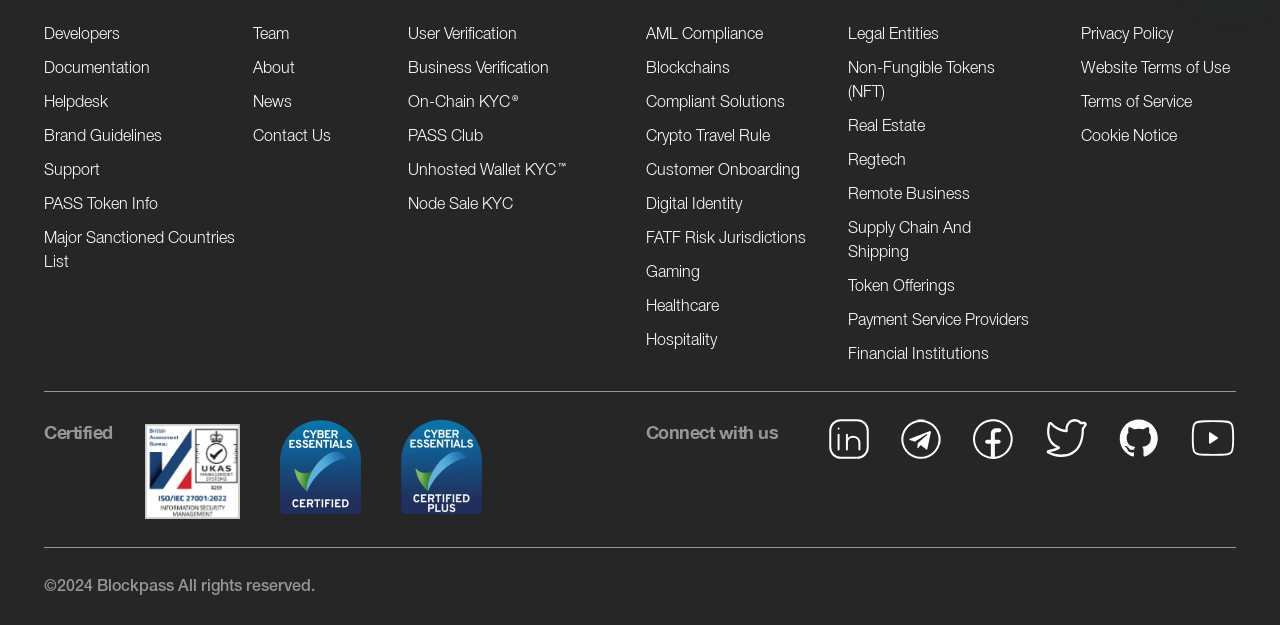Please specify the bounding box coordinates of the clickable region necessary for completing the following instruction: "Go to About". The coordinates must consist of four float numbers between 0 and 1, i.e., [left, top, right, bottom].

[0.197, 0.1, 0.23, 0.122]